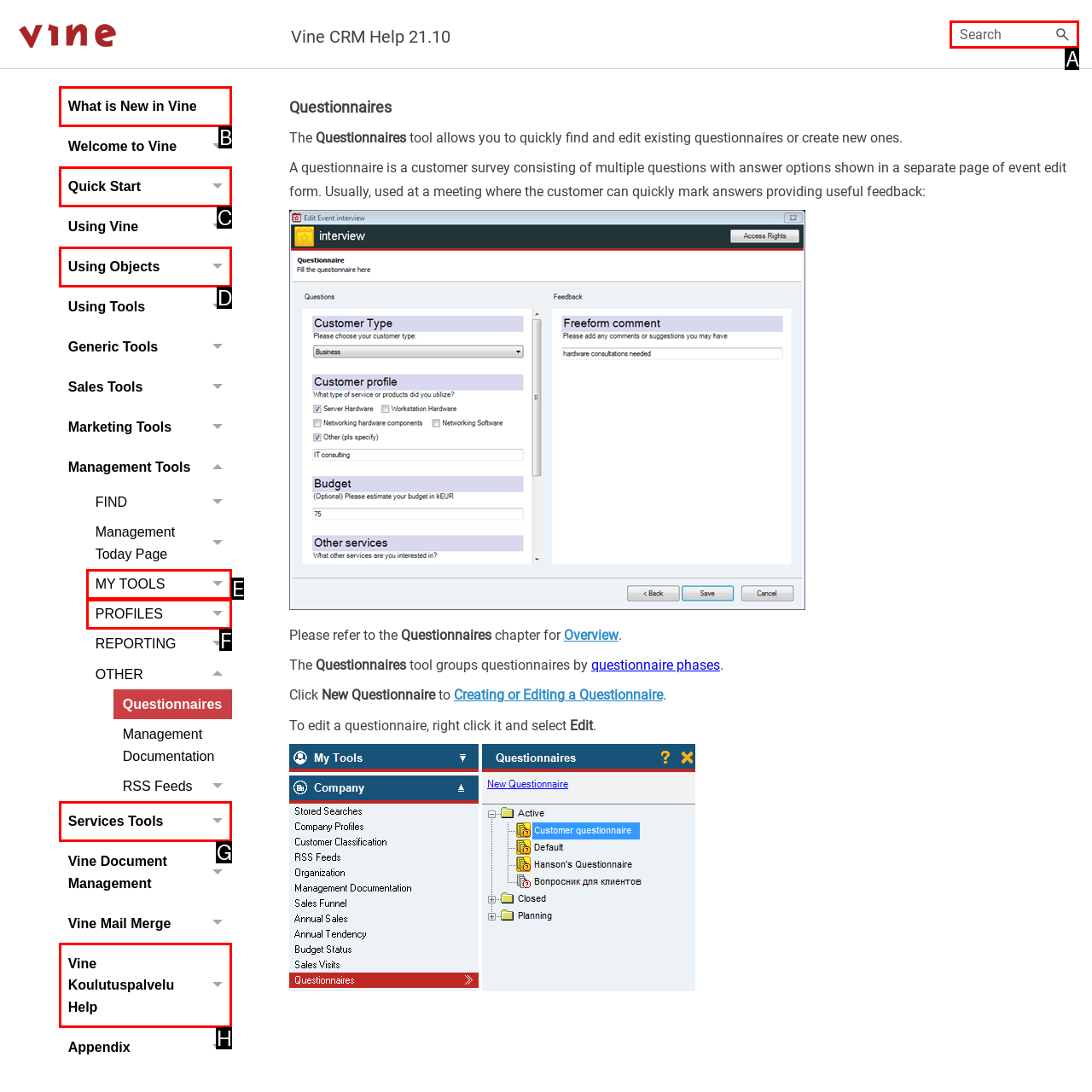Choose the letter of the UI element necessary for this task: Search for something
Answer with the correct letter.

A